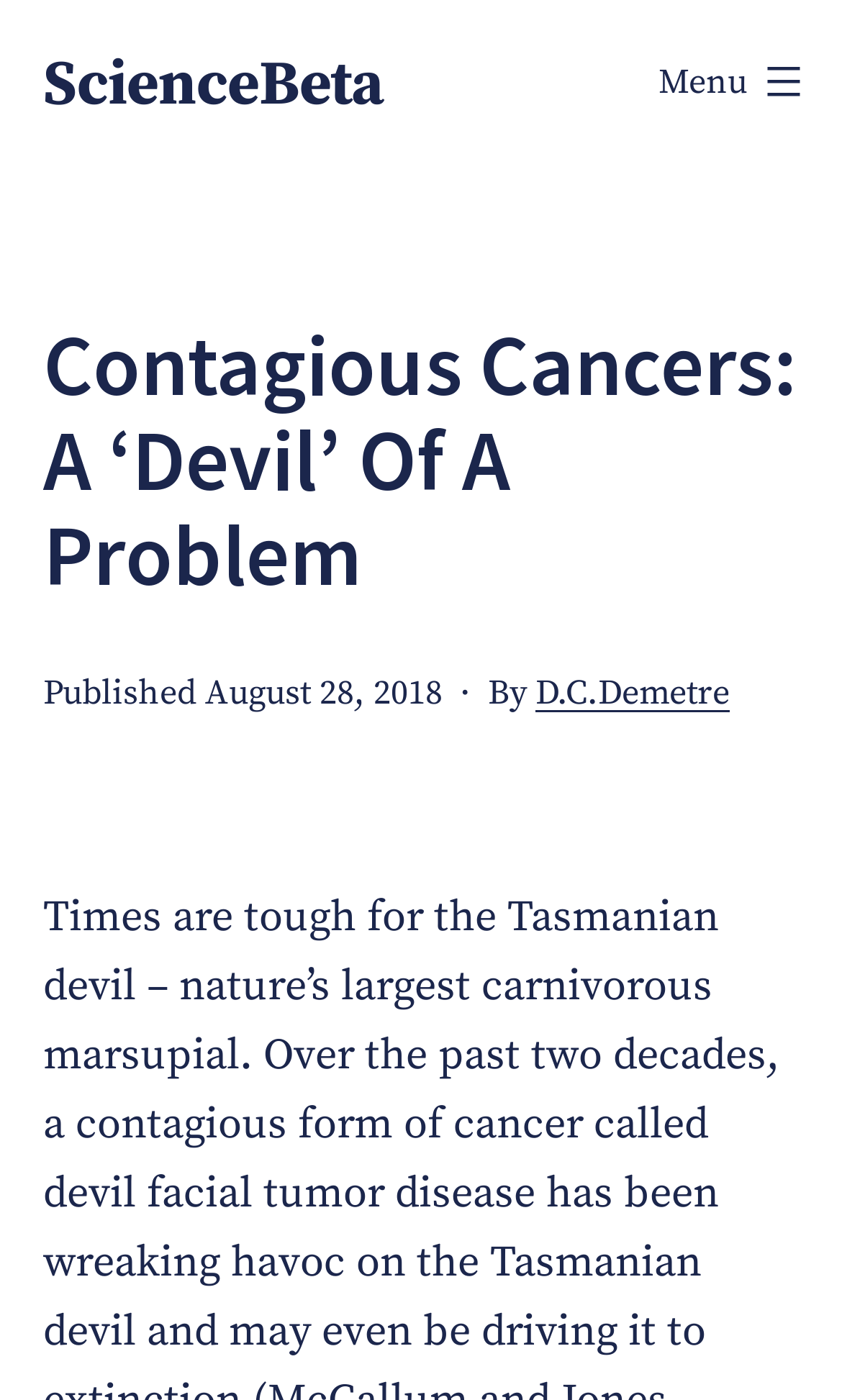Mark the bounding box of the element that matches the following description: "Menu Close".

[0.744, 0.024, 1.0, 0.092]